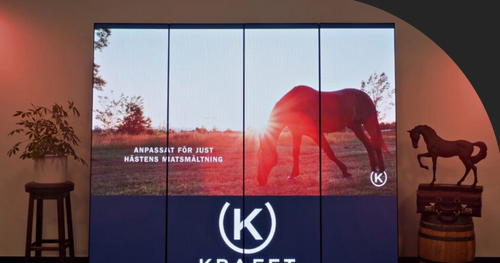What is the atmosphere created by the surrounding elements?
Please elaborate on the answer to the question with detailed information.

The surrounding elements such as the small potted plant, wooden stools, and decorative horse figurine contribute to an inviting atmosphere, blending contemporary technology with rustic charm and creating a sense of warmth and welcome.